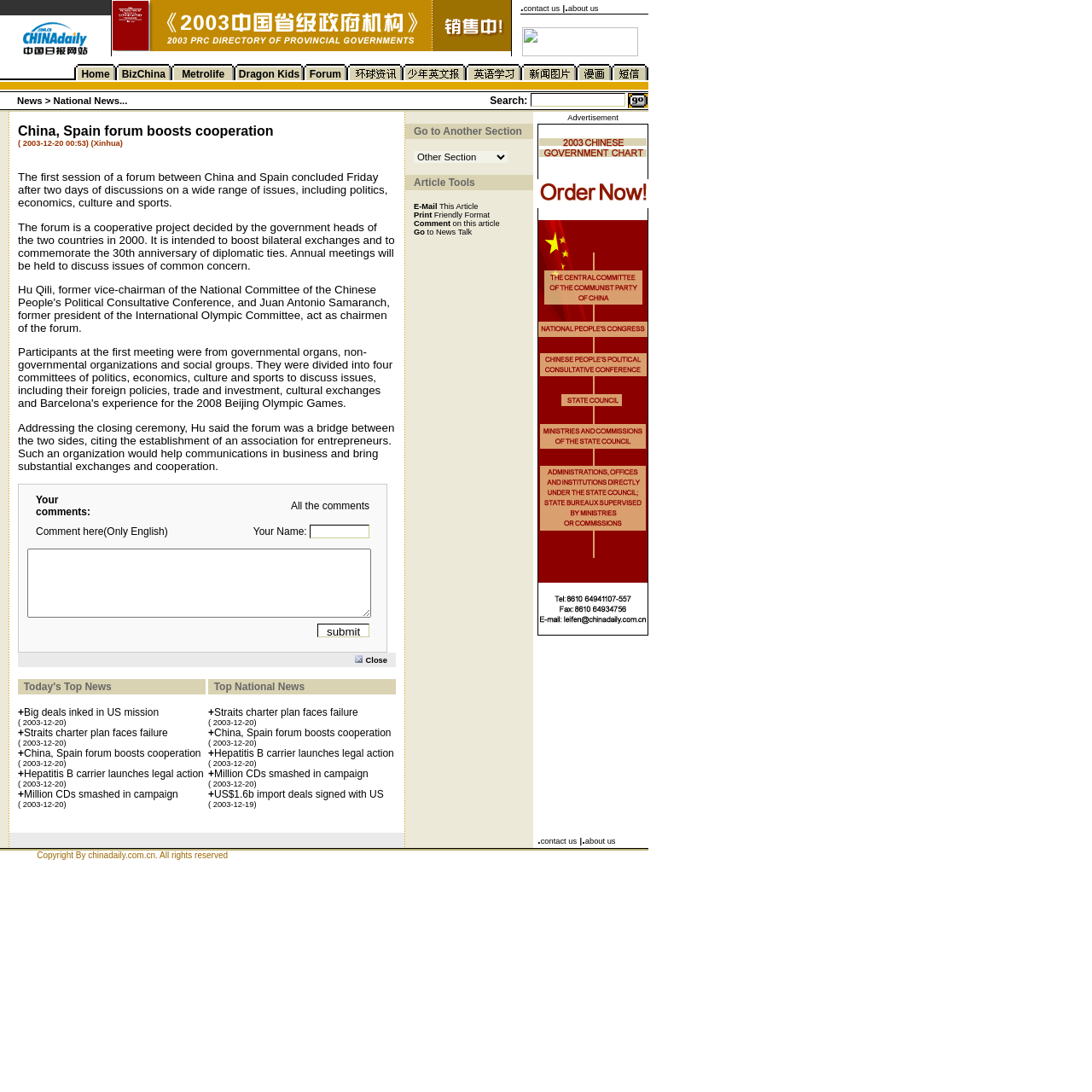Can you find the bounding box coordinates for the element that needs to be clicked to execute this instruction: "Click the image at the top left corner"? The coordinates should be given as four float numbers between 0 and 1, i.e., [left, top, right, bottom].

[0.02, 0.019, 0.082, 0.052]